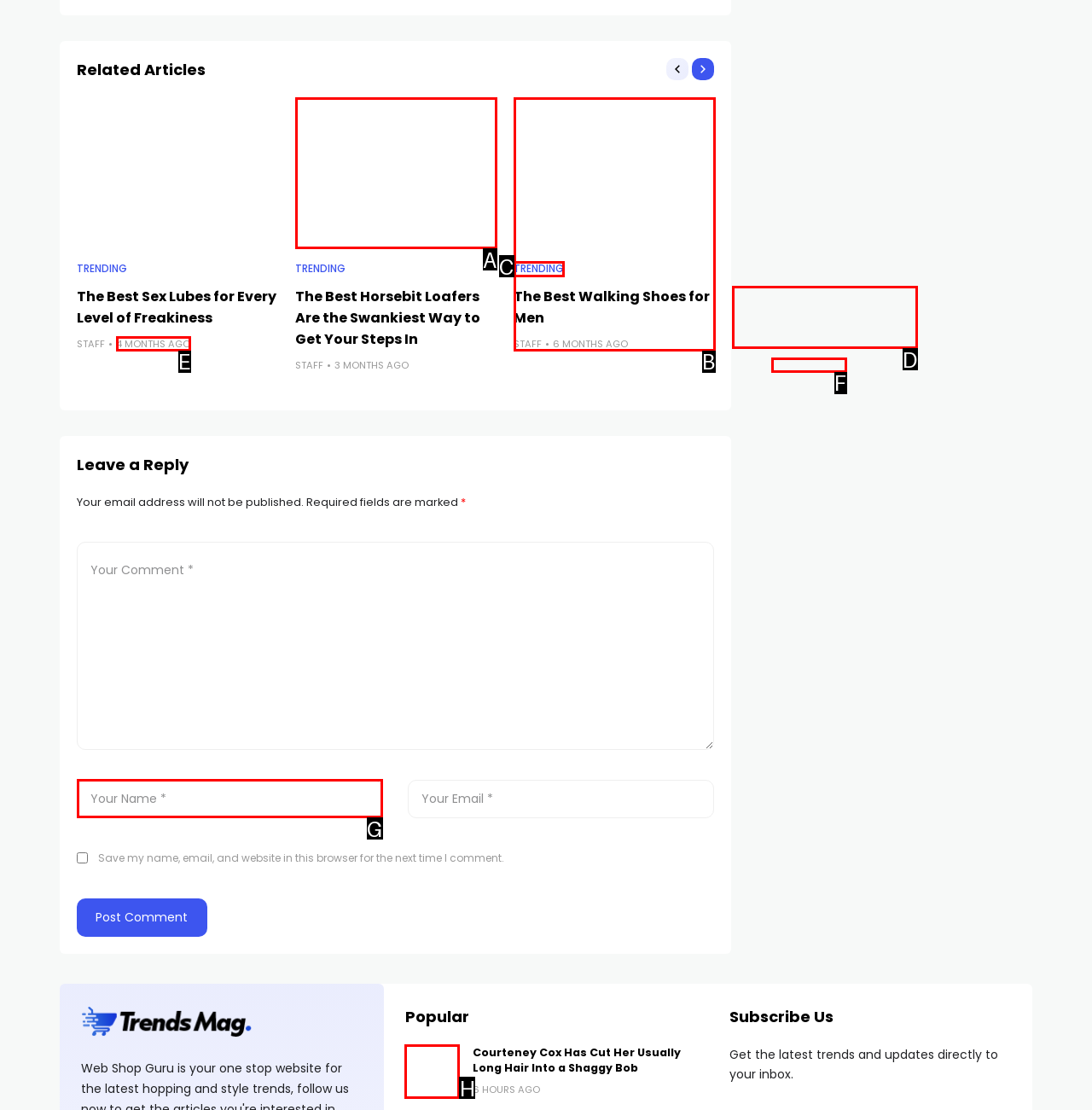Determine the right option to click to perform this task: Read the 'Courteney Cox Has Cut Her Usually Long Hair Into a Shaggy Bob' article
Answer with the correct letter from the given choices directly.

H